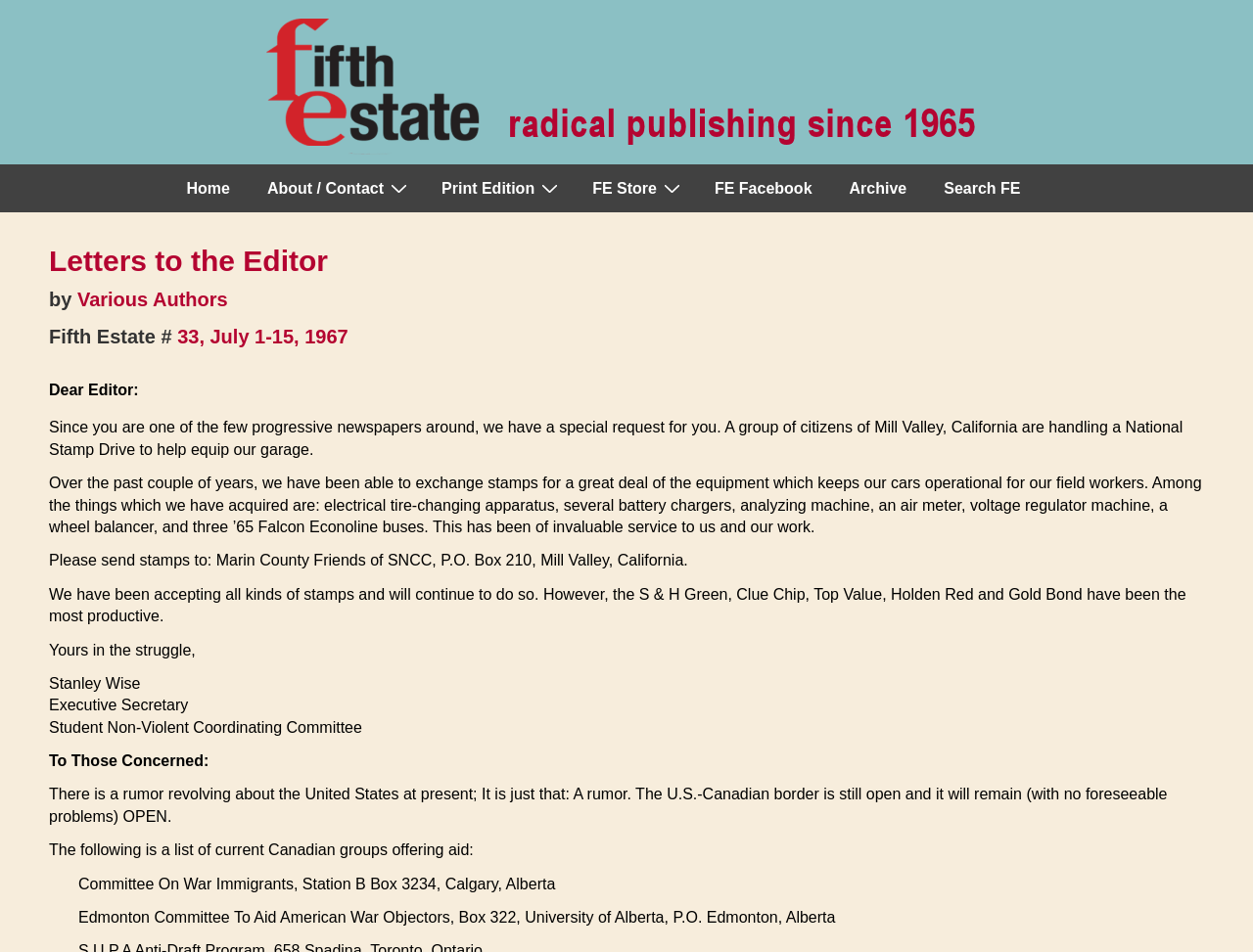Using floating point numbers between 0 and 1, provide the bounding box coordinates in the format (top-left x, top-left y, bottom-right x, bottom-right y). Locate the UI element described here: FE Facebook

[0.556, 0.174, 0.662, 0.223]